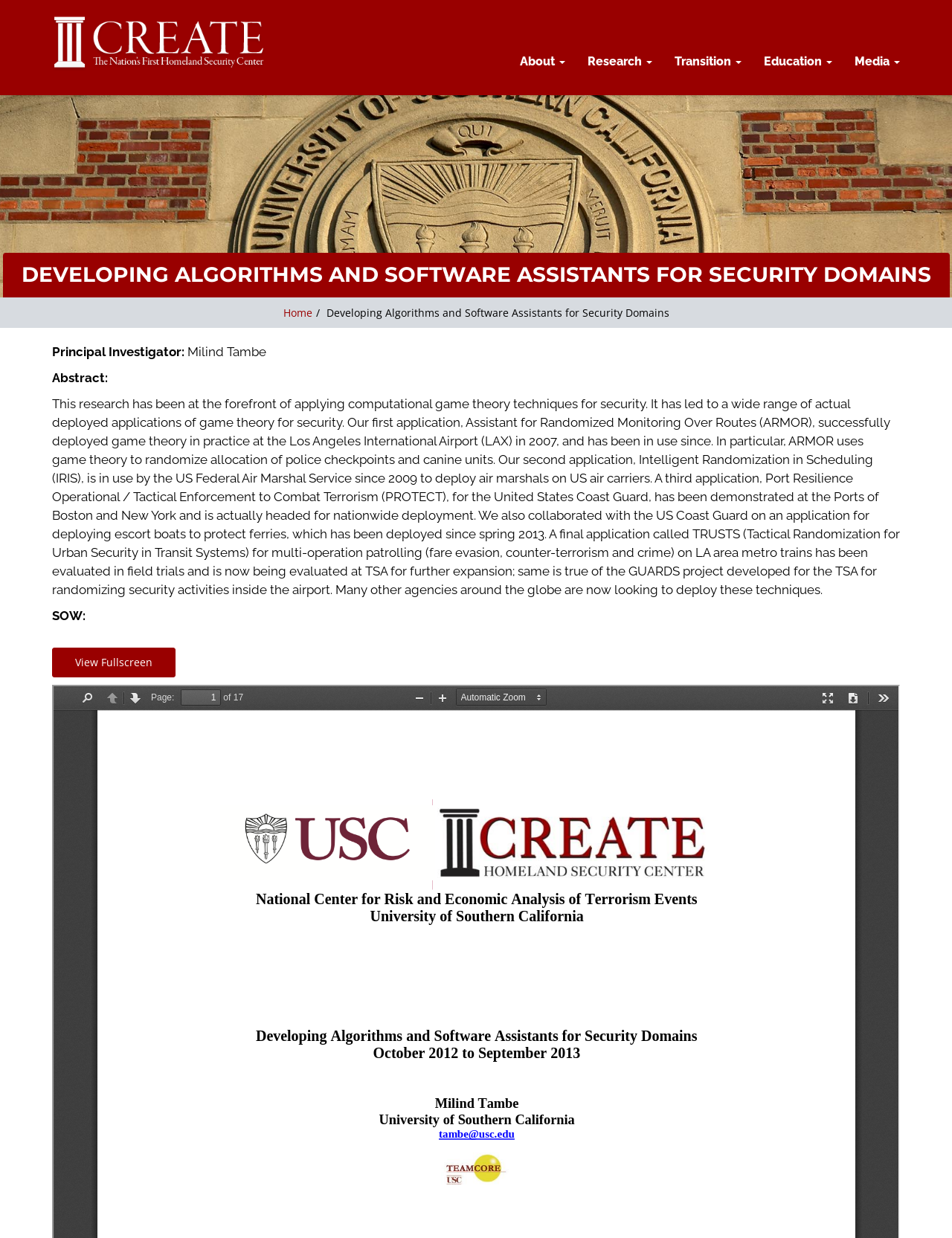Find the bounding box coordinates for the UI element whose description is: "View Fullscreen". The coordinates should be four float numbers between 0 and 1, in the format [left, top, right, bottom].

[0.055, 0.529, 0.184, 0.541]